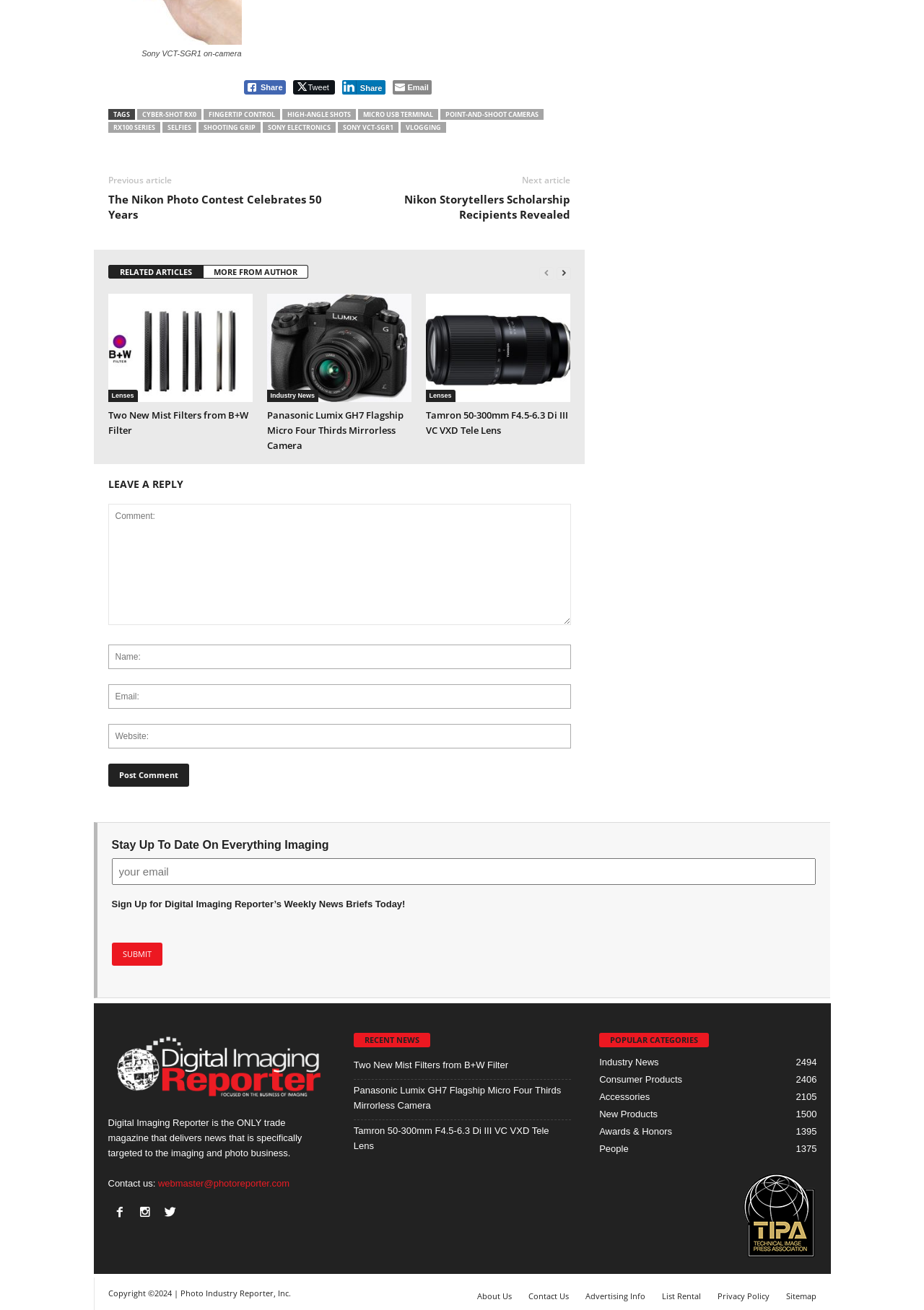Determine the bounding box for the described UI element: "name="input_1" placeholder="your email"".

[0.121, 0.655, 0.882, 0.675]